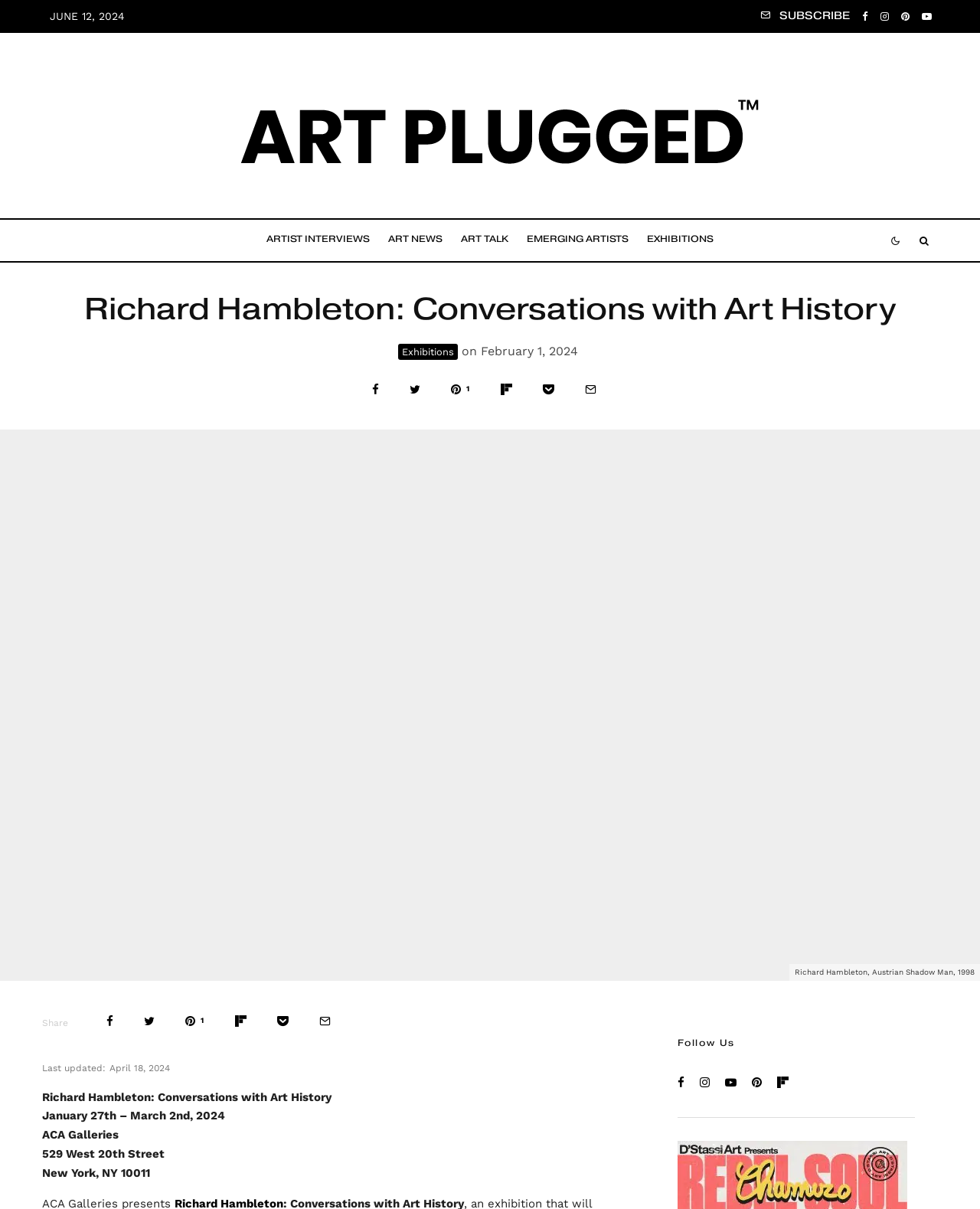Find the bounding box coordinates of the clickable region needed to perform the following instruction: "View the exhibition details". The coordinates should be provided as four float numbers between 0 and 1, i.e., [left, top, right, bottom].

[0.406, 0.284, 0.467, 0.298]